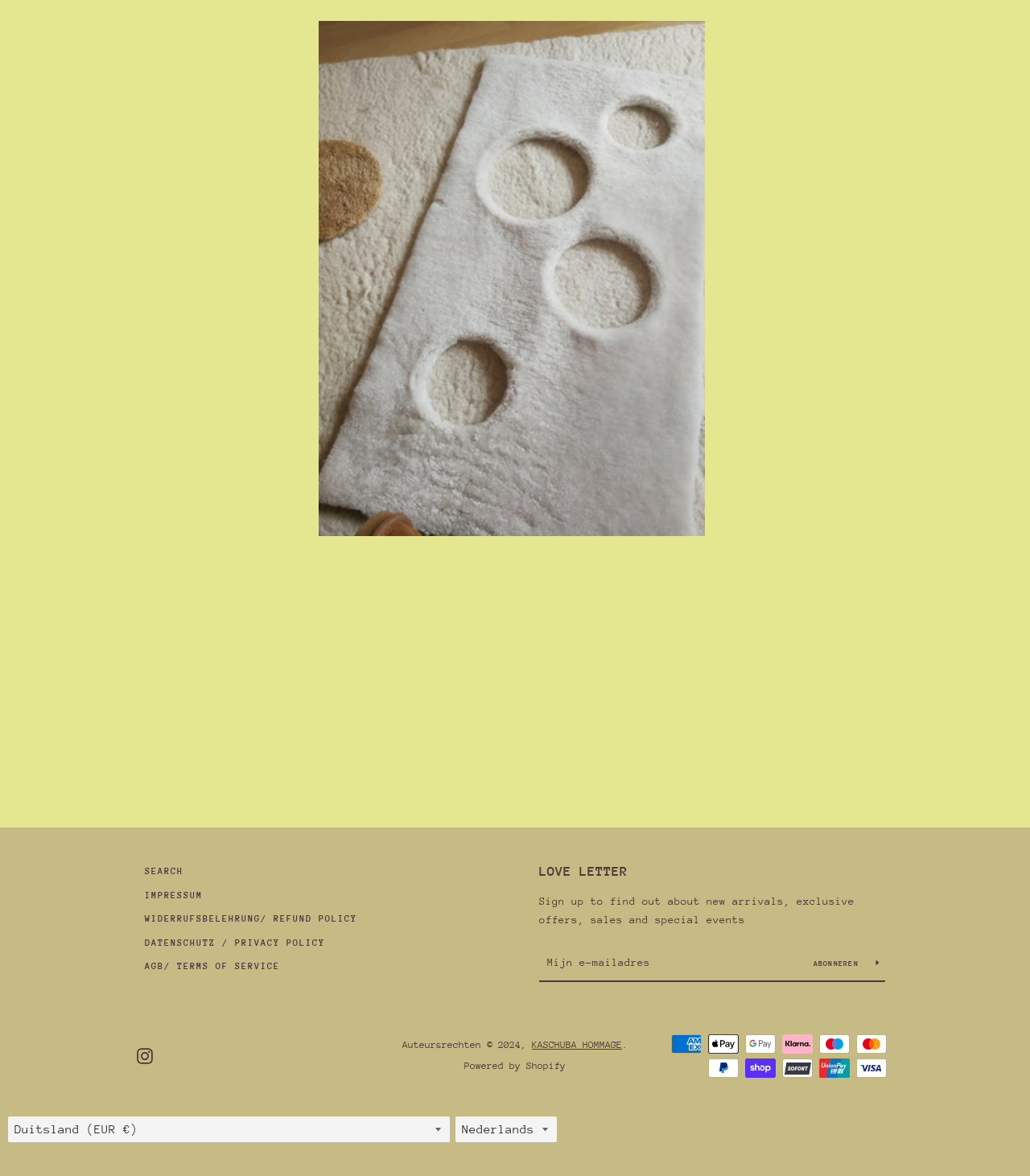Identify the bounding box of the UI element that matches this description: "Widerrufsbelehrung/ refund policy".

[0.141, 0.777, 0.347, 0.786]